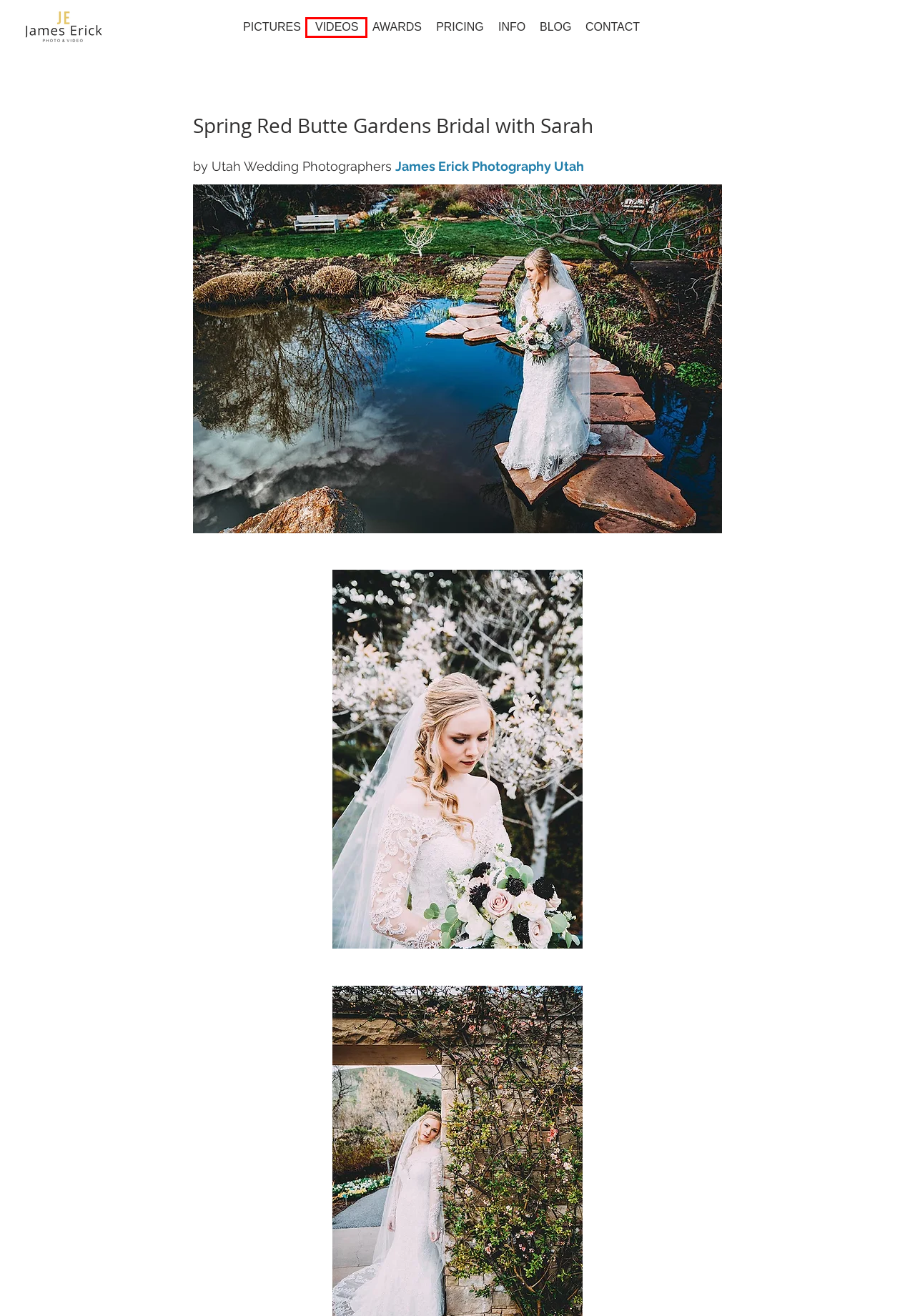Examine the screenshot of a webpage with a red bounding box around an element. Then, select the webpage description that best represents the new page after clicking the highlighted element. Here are the descriptions:
A. Utah Photography Blog | James Erick Photography | Lehi UT
B. A Winter Wonderland: Ella's Tibble Fork Bridal Session
C. Contact Me | James Erick Photography | Lehi, UT
D. Utah Photographer Pricing - James Erick Photography | Lehi, UT
E. Utah Wedding Videos | James Erick Photography | Lehi, UT
F. James Erick Photography | Utah Wedding Photographers
G. Home
                -
                    Red Butte Garden
H. Photography Awards & Recognitions - James Erick Photography | Lehi, UT

E